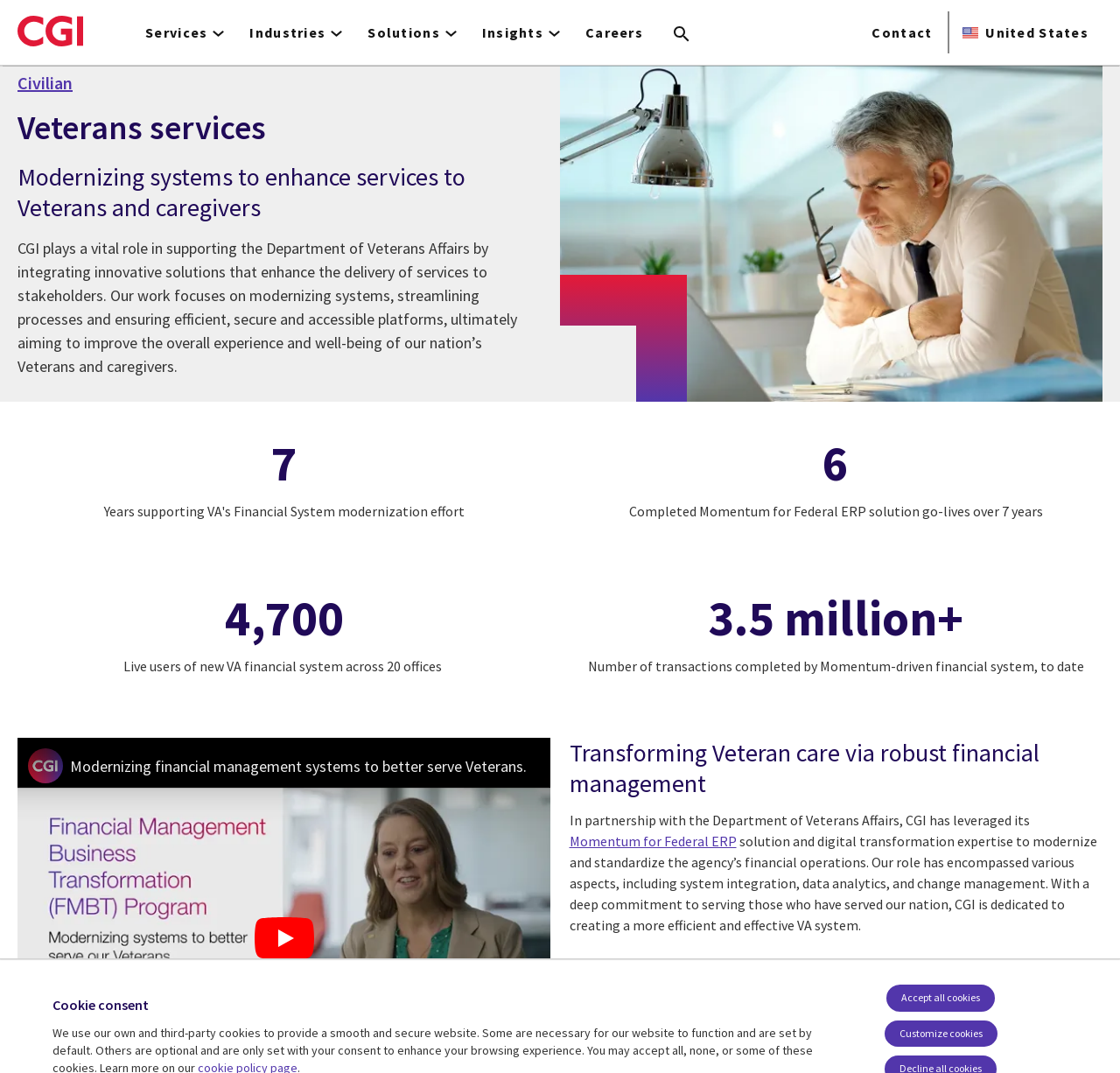Please identify the bounding box coordinates of the element's region that I should click in order to complete the following instruction: "Go to 'Careers'". The bounding box coordinates consist of four float numbers between 0 and 1, i.e., [left, top, right, bottom].

[0.51, 0.0, 0.587, 0.06]